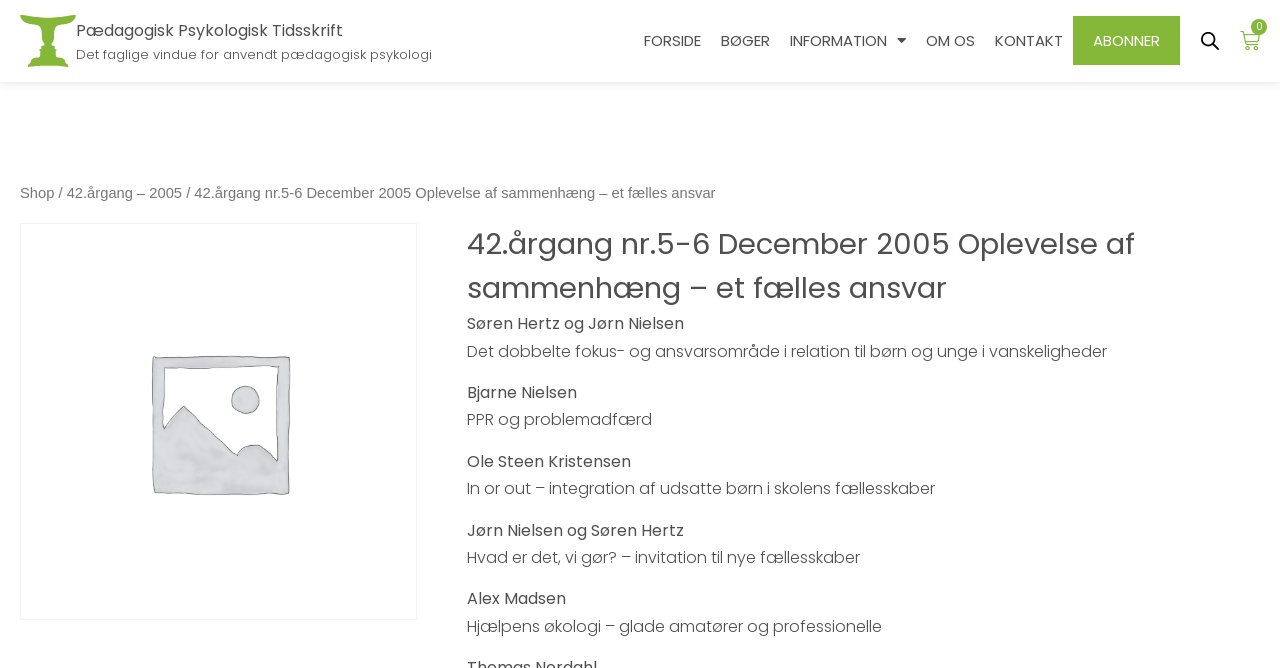Please indicate the bounding box coordinates for the clickable area to complete the following task: "View shopping cart". The coordinates should be specified as four float numbers between 0 and 1, i.e., [left, top, right, bottom].

[0.969, 0.039, 0.984, 0.084]